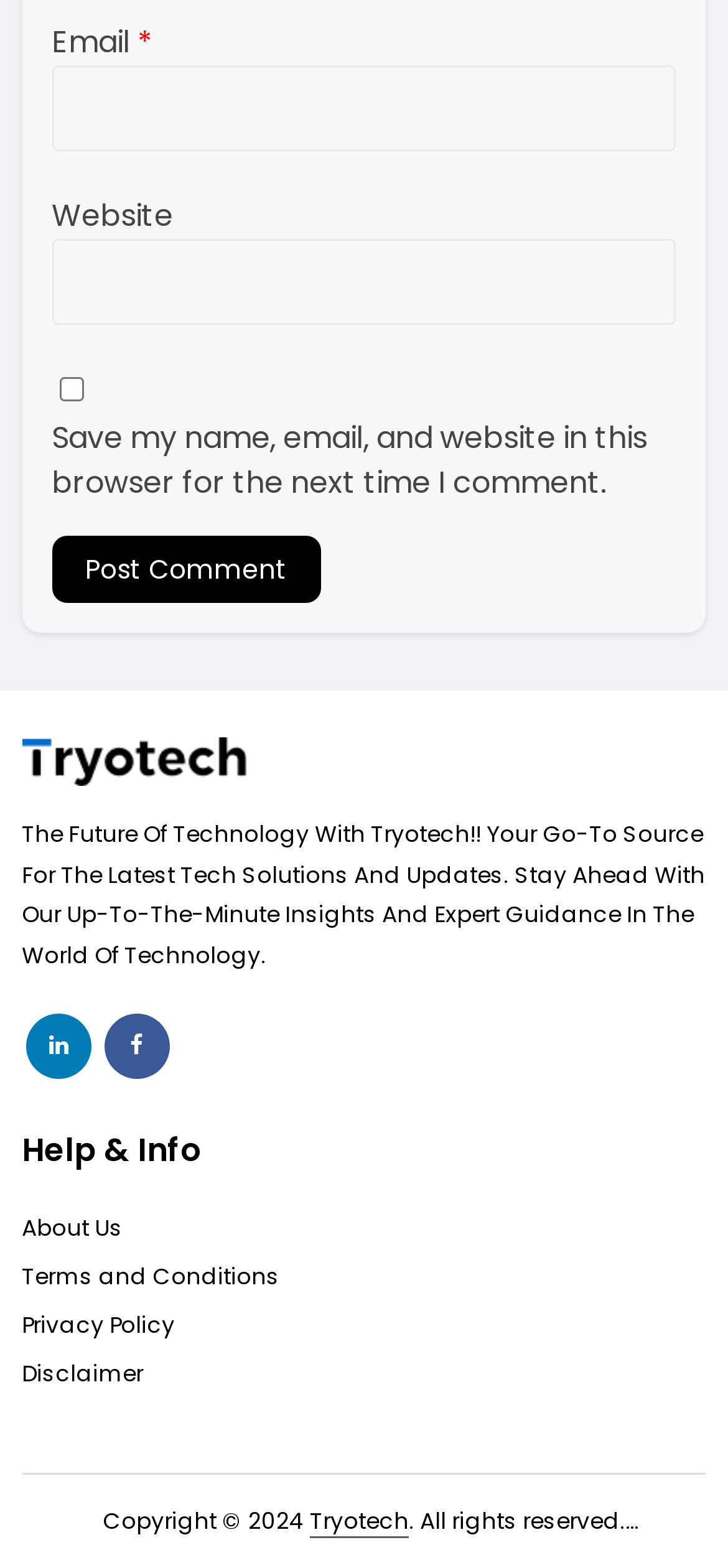Using the description: "parent_node: Email * aria-describedby="email-notes" name="email"", determine the UI element's bounding box coordinates. Ensure the coordinates are in the format of four float numbers between 0 and 1, i.e., [left, top, right, bottom].

[0.071, 0.042, 0.929, 0.097]